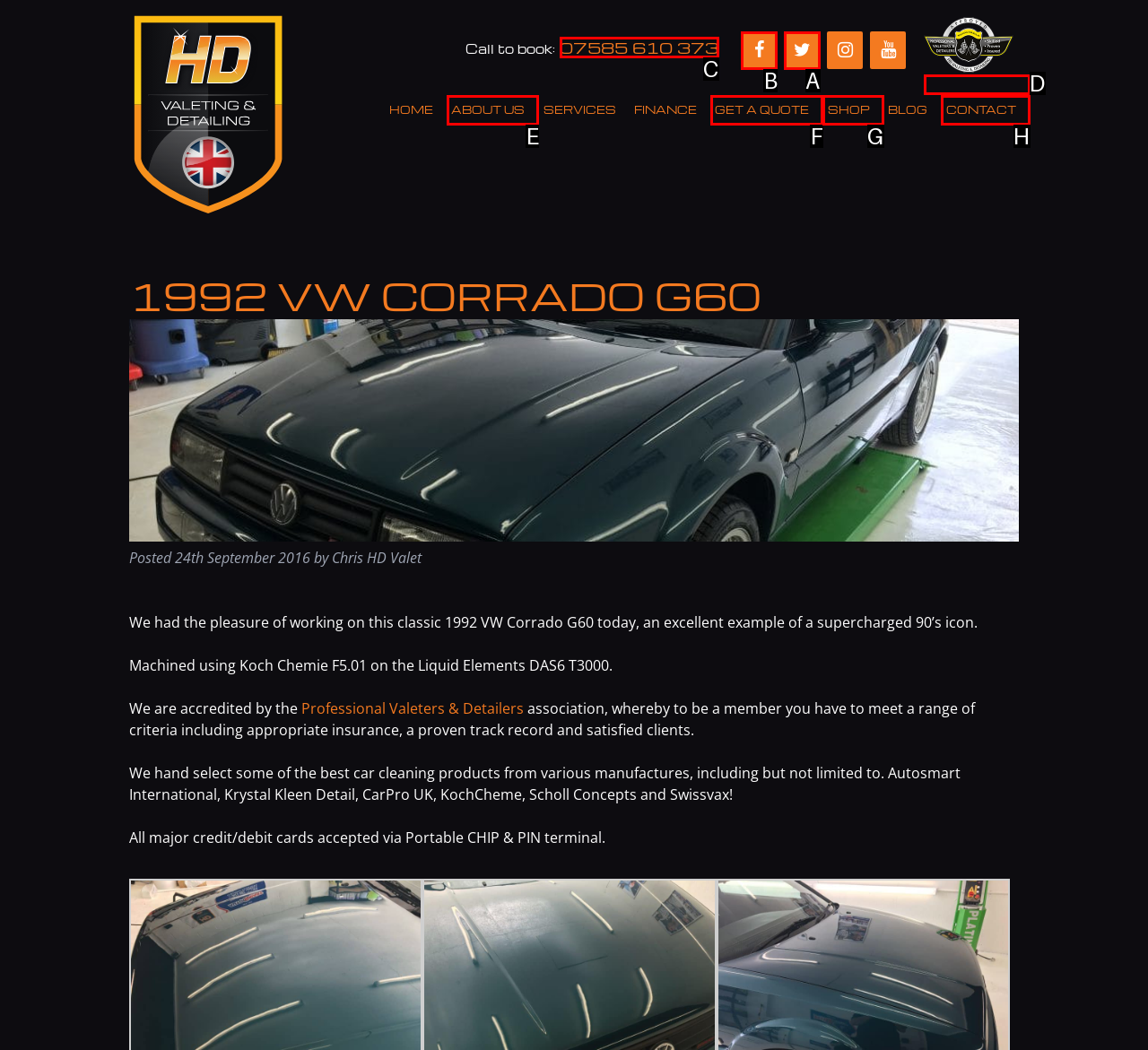Identify the correct lettered option to click in order to perform this task: Click the Facebook link. Respond with the letter.

B